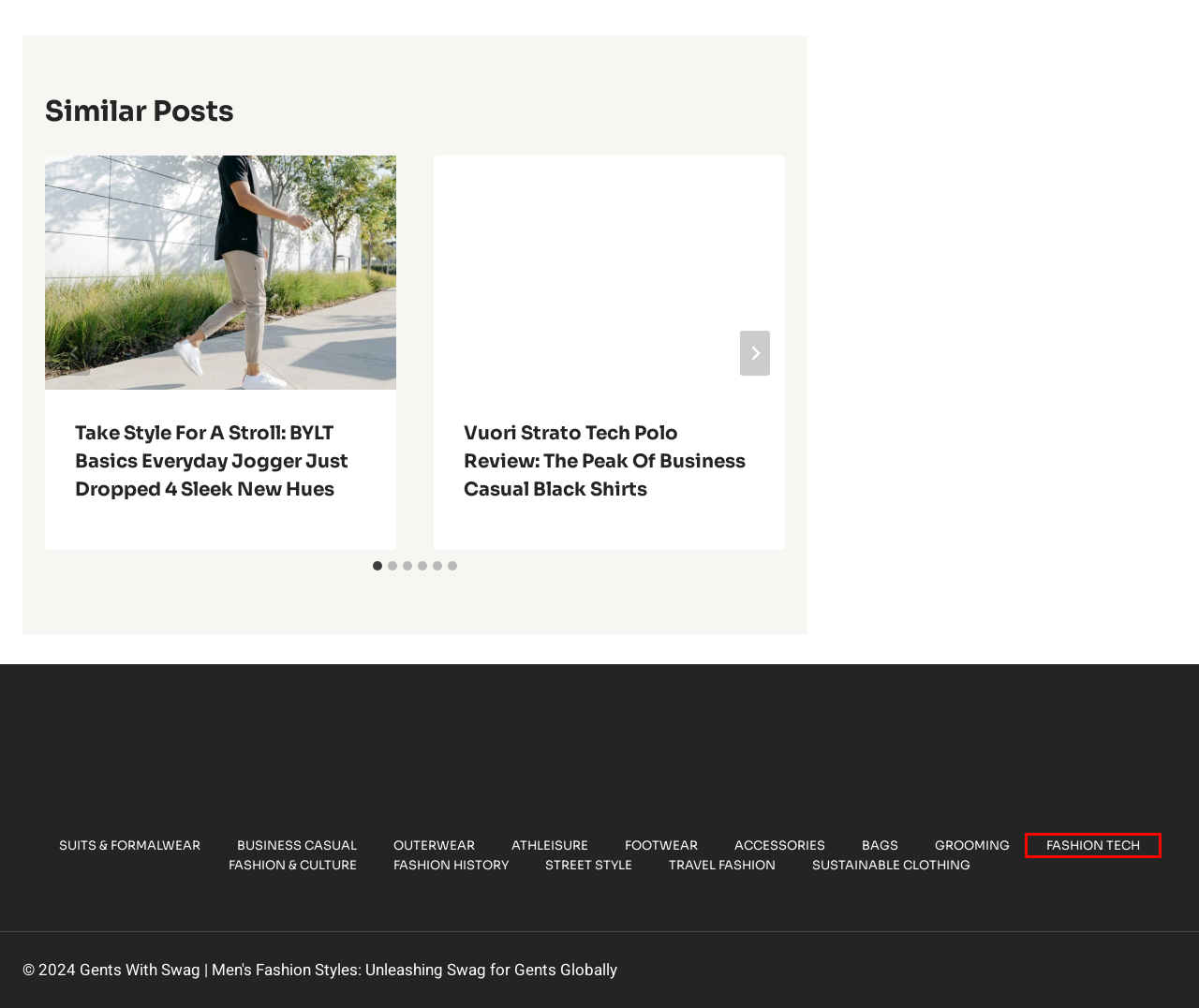Look at the screenshot of a webpage where a red rectangle bounding box is present. Choose the webpage description that best describes the new webpage after clicking the element inside the red bounding box. Here are the candidates:
A. Men's Fashion Street Style | Elevate Your Style Gents
B. History of Men's Fashion | Elevate Your Style Gents
C. Vuori Strato Tech Polo Review: The Peak of Business Casual Black Shirts
D. BYLT Basics Everyday Jogger Just Dropped 4 Sleek New Hues
E. Men's Travel Fashion | Elevate Your Style Gents
F. Stay Warm and Stylish: Athleisure Winter Outfits for Men
G. Fashion Technology for Men | Elevate Your Style Gents
H. Business Casual Attire for Men | Elevate Your Style Gents

G